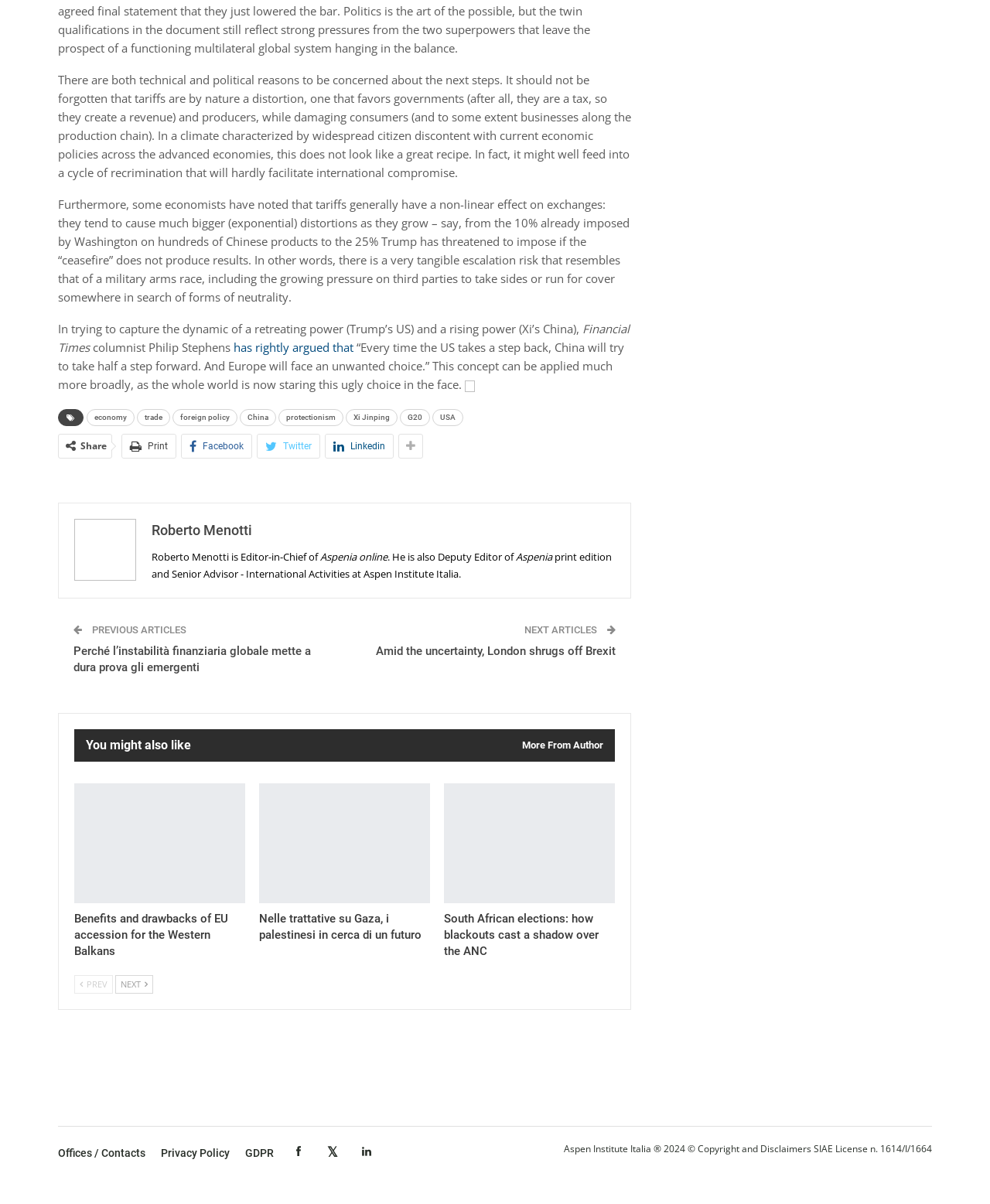Predict the bounding box coordinates of the area that should be clicked to accomplish the following instruction: "Share the article". The bounding box coordinates should consist of four float numbers between 0 and 1, i.e., [left, top, right, bottom].

[0.081, 0.365, 0.108, 0.376]